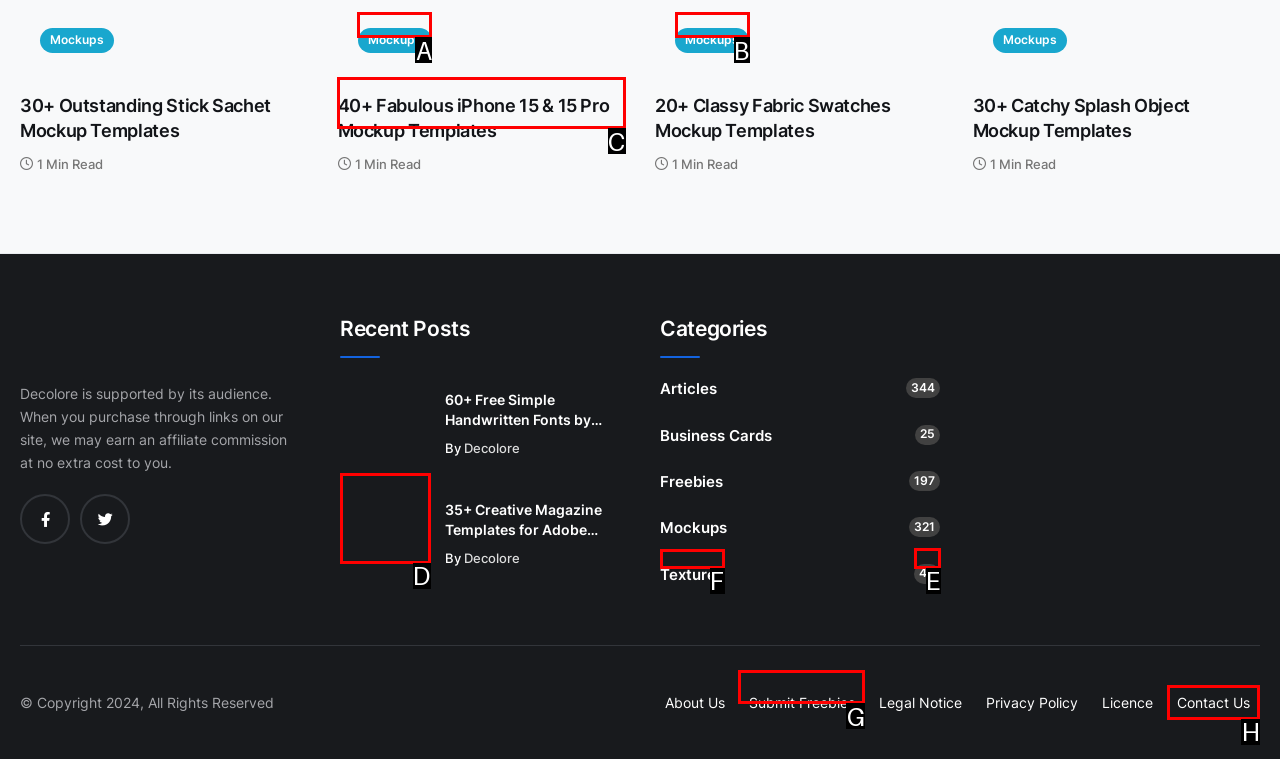Which HTML element should be clicked to complete the following task: Contact 'Decolore'?
Answer with the letter corresponding to the correct choice.

H